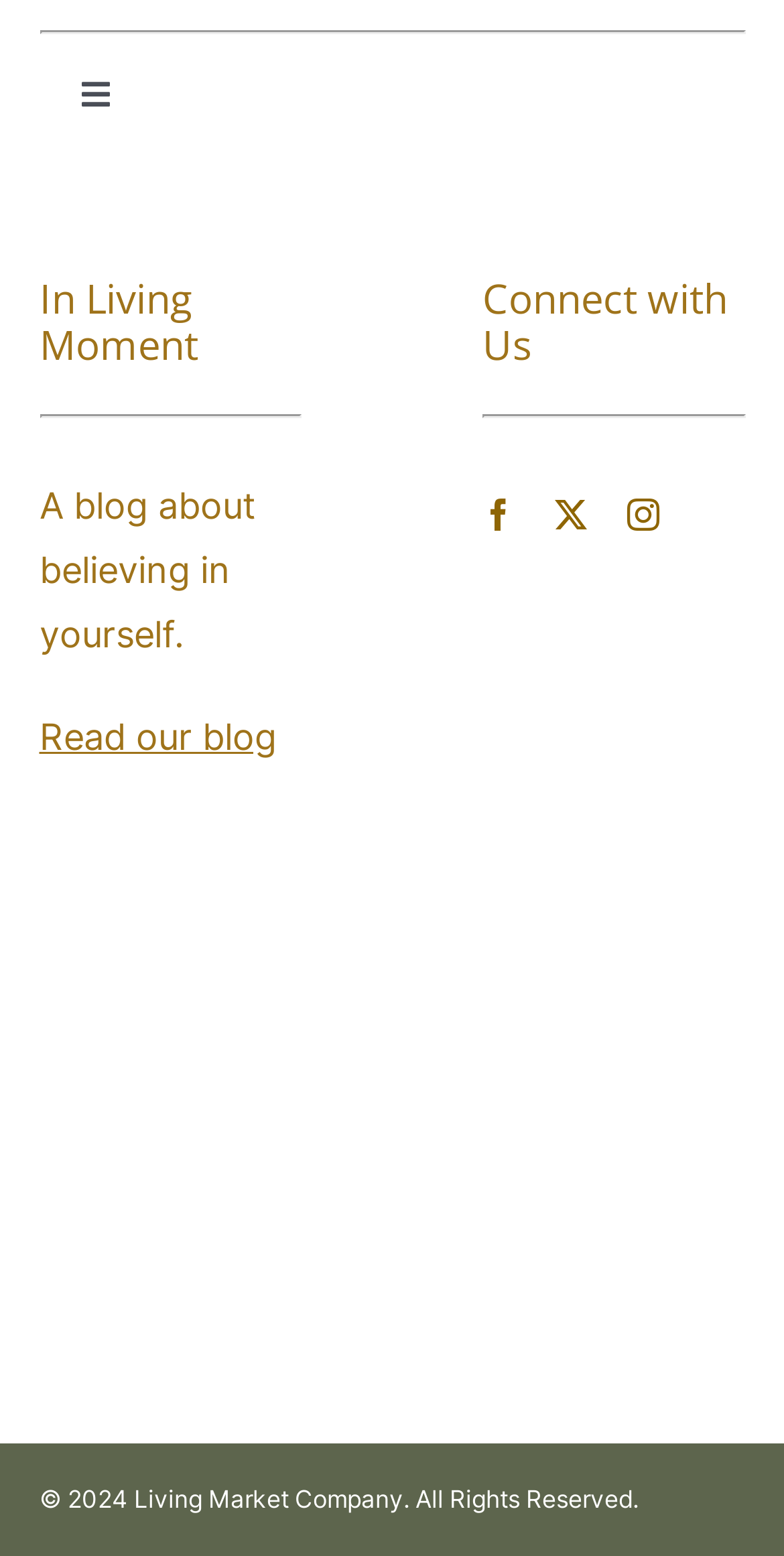Refer to the element description Read our blog and identify the corresponding bounding box in the screenshot. Format the coordinates as (top-left x, top-left y, bottom-right x, bottom-right y) with values in the range of 0 to 1.

[0.05, 0.46, 0.353, 0.487]